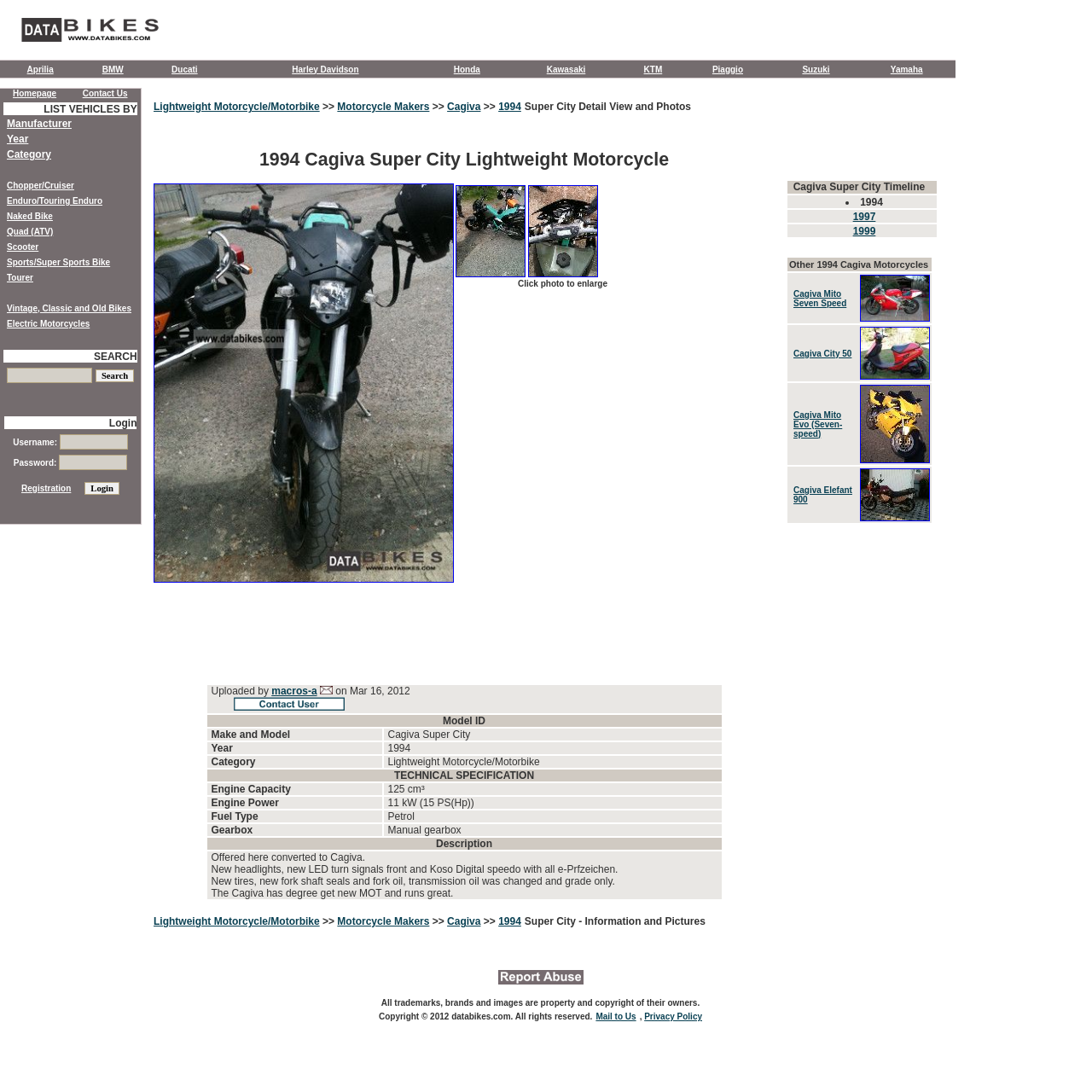Determine the bounding box coordinates of the clickable region to carry out the instruction: "click the logo databikes.com".

[0.016, 0.032, 0.148, 0.046]